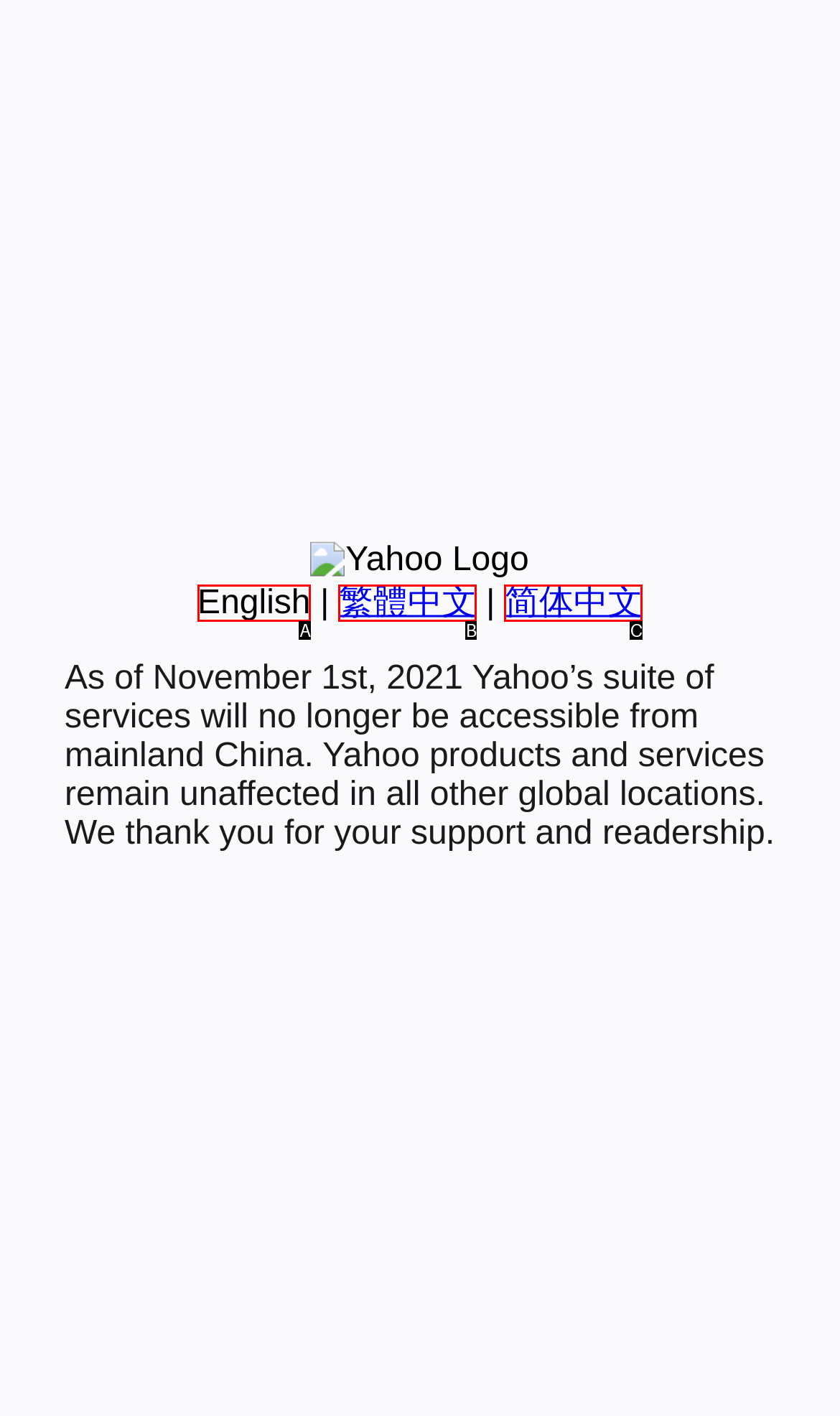Identify the HTML element that matches the description: 繁體中文. Provide the letter of the correct option from the choices.

B